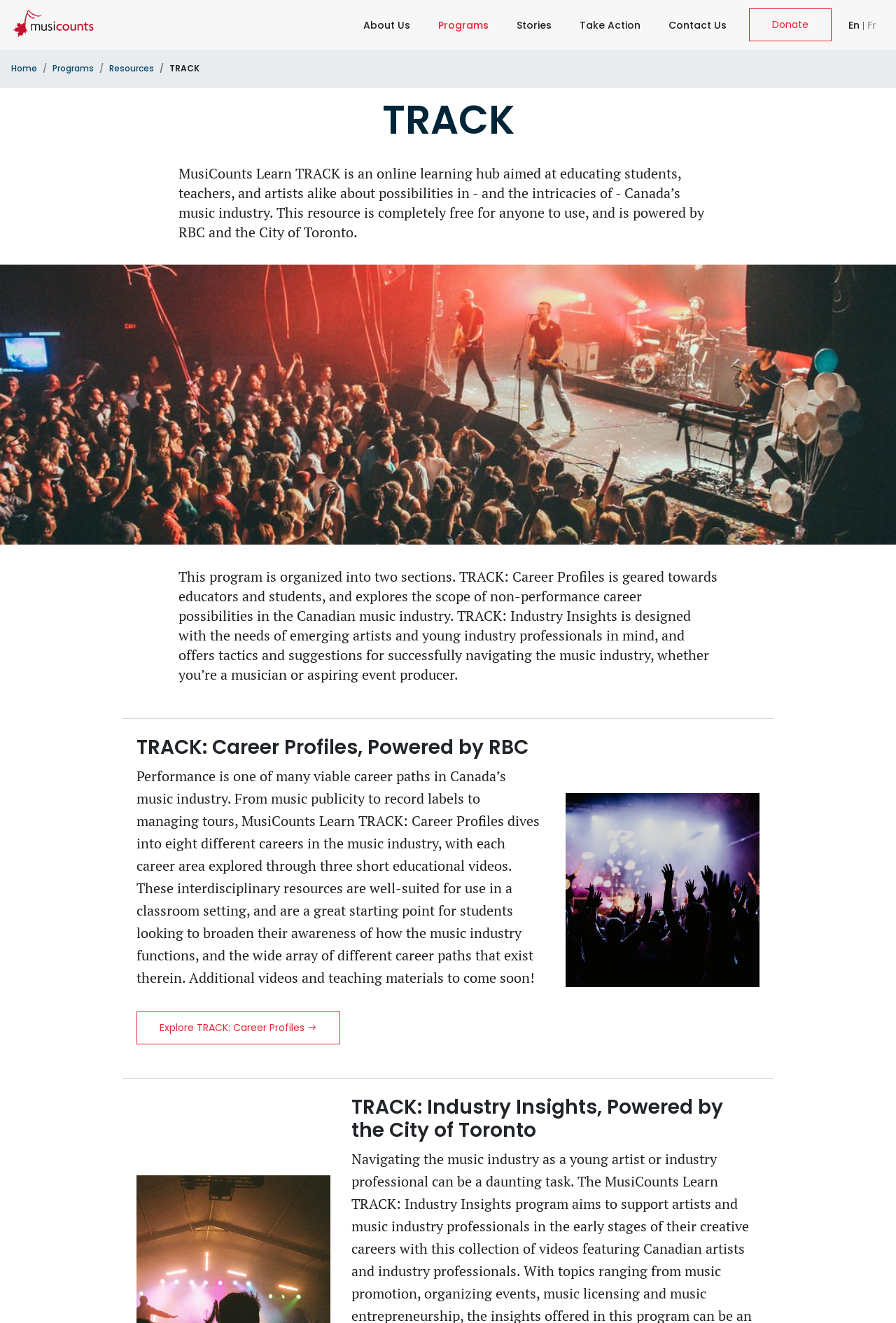Please reply to the following question with a single word or a short phrase:
How many career paths are explored in TRACK: Career Profiles?

Eight